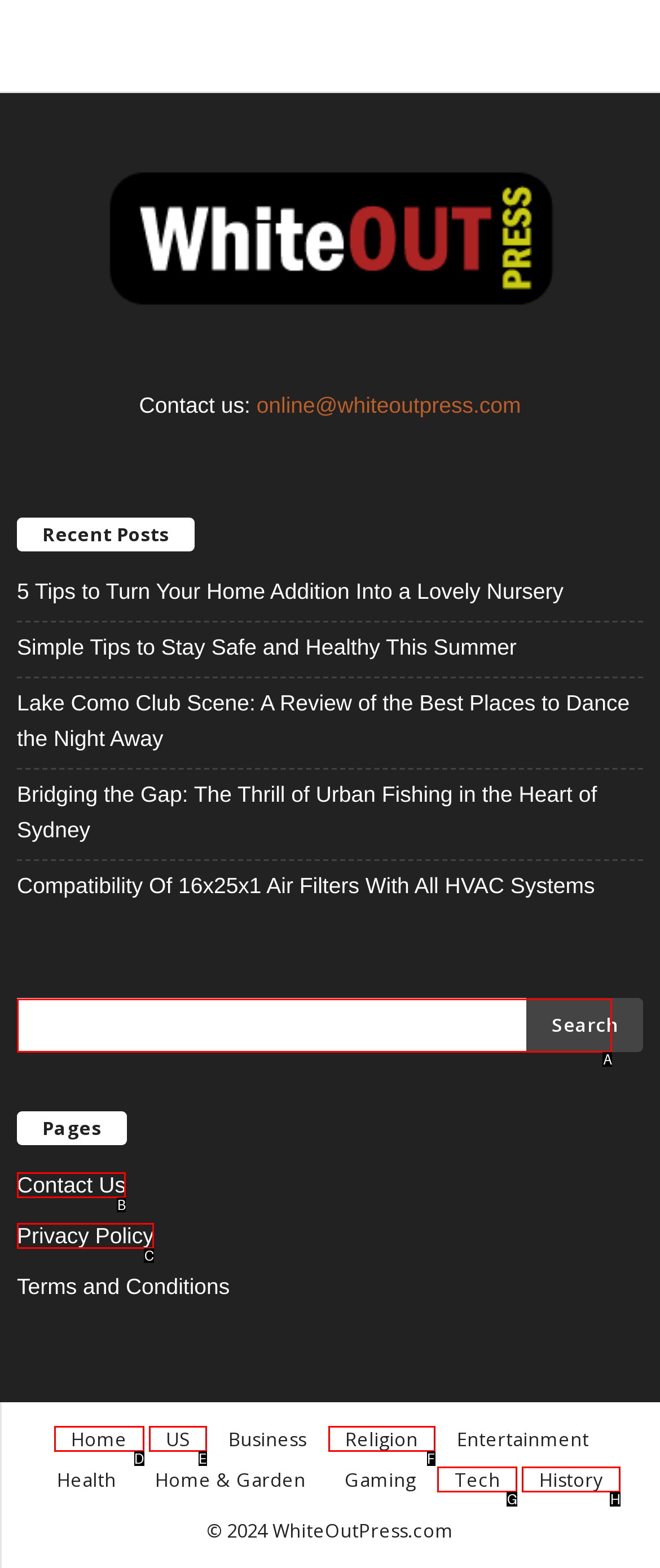Indicate which UI element needs to be clicked to fulfill the task: search for something
Answer with the letter of the chosen option from the available choices directly.

A